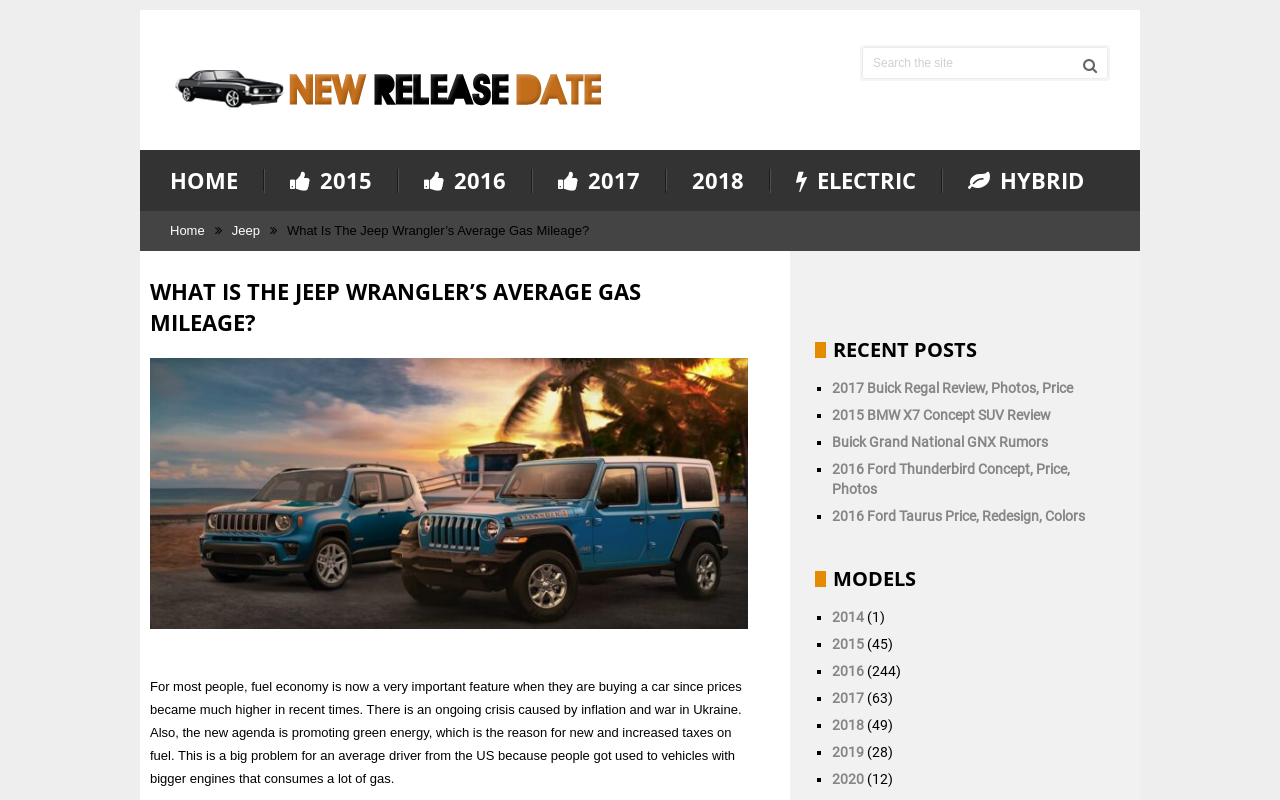What is the navigation menu located at the top of the webpage?
Provide a fully detailed and comprehensive answer to the question.

The navigation menu is located at the top of the webpage and includes links to 'HOME', 'Jeep', and other car models, allowing users to navigate to different sections of the website.